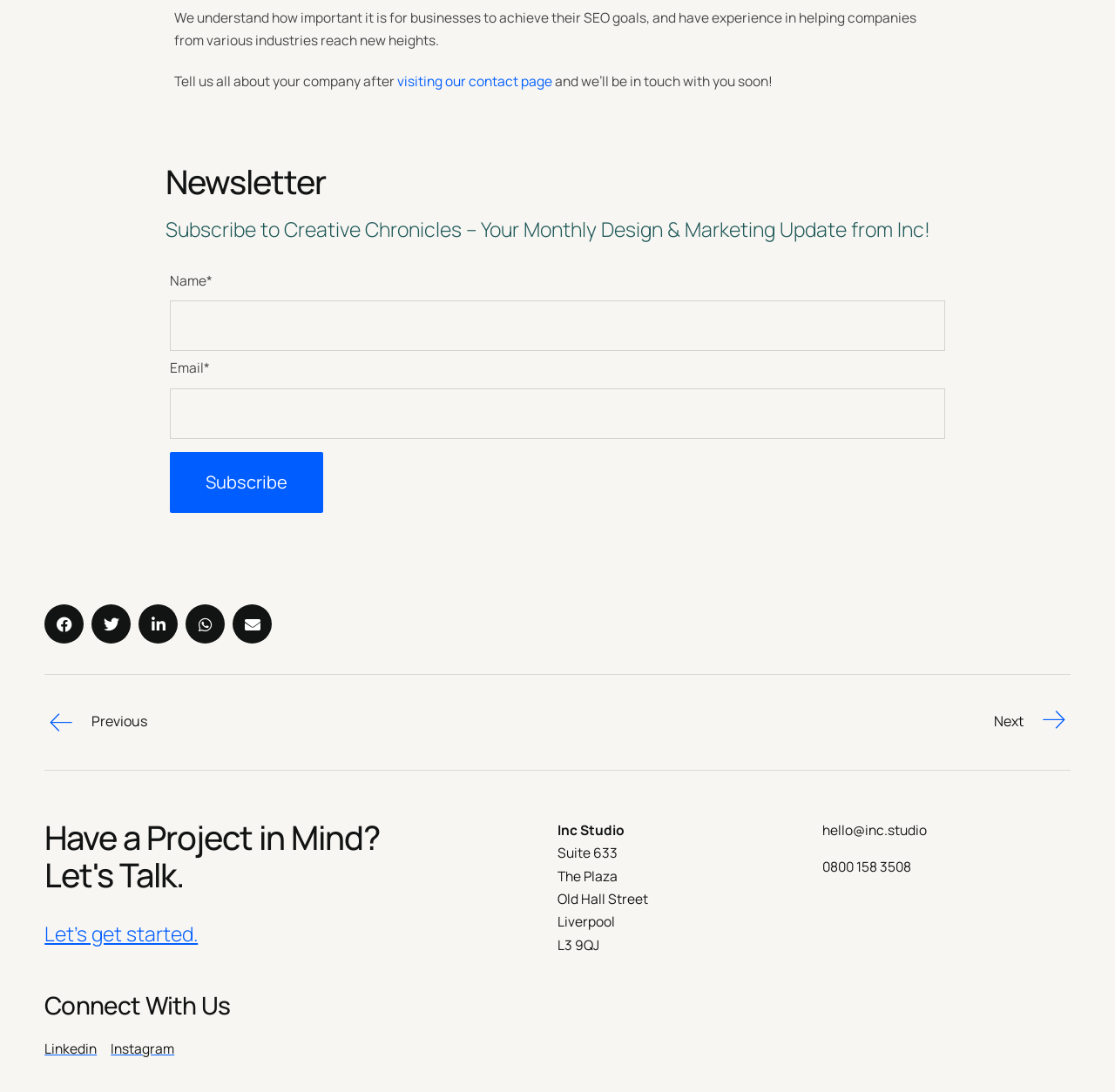Please identify the bounding box coordinates of the clickable region that I should interact with to perform the following instruction: "Get started with a project". The coordinates should be expressed as four float numbers between 0 and 1, i.e., [left, top, right, bottom].

[0.04, 0.842, 0.177, 0.867]